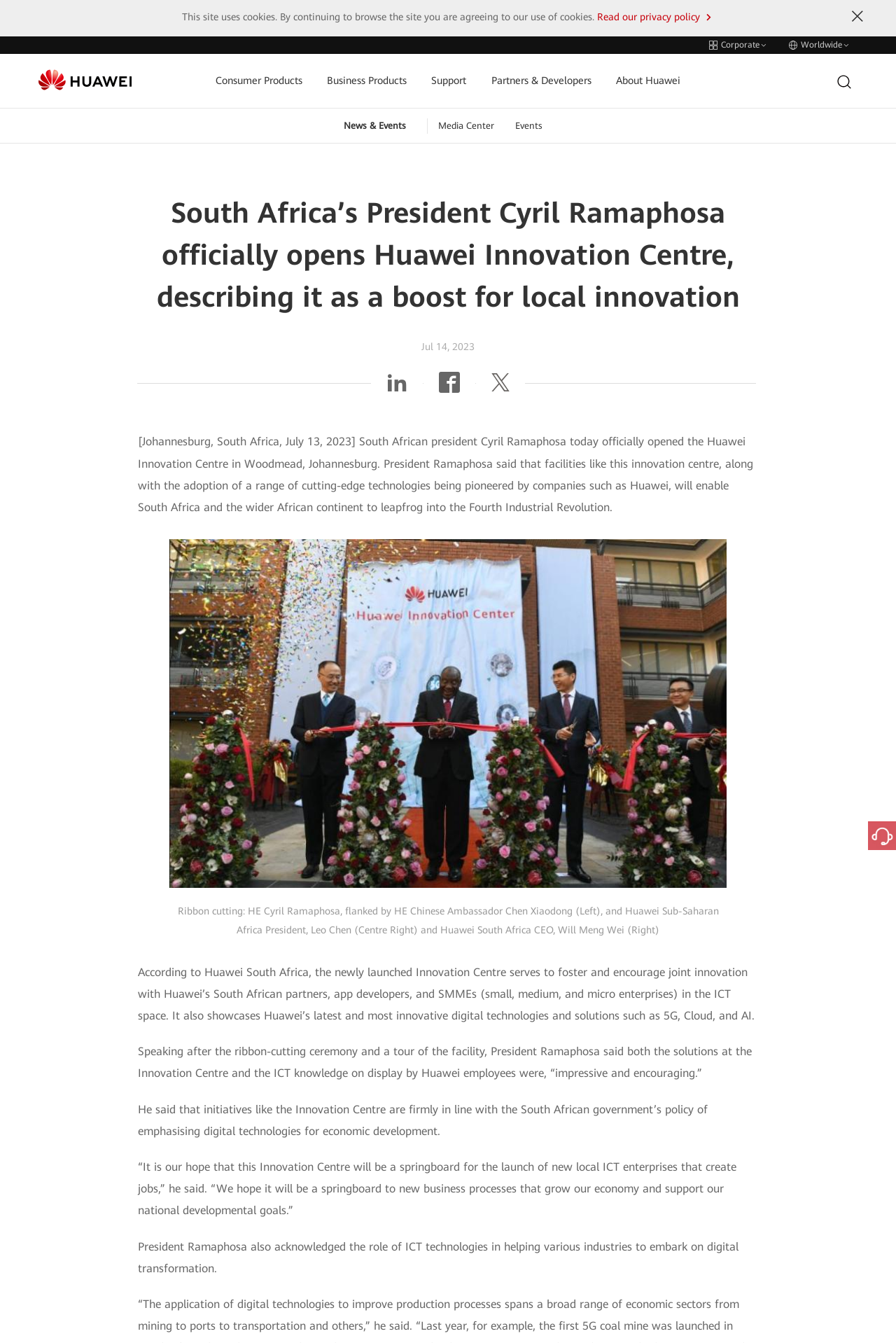Predict the bounding box for the UI component with the following description: "Business Products".

[0.365, 0.04, 0.454, 0.081]